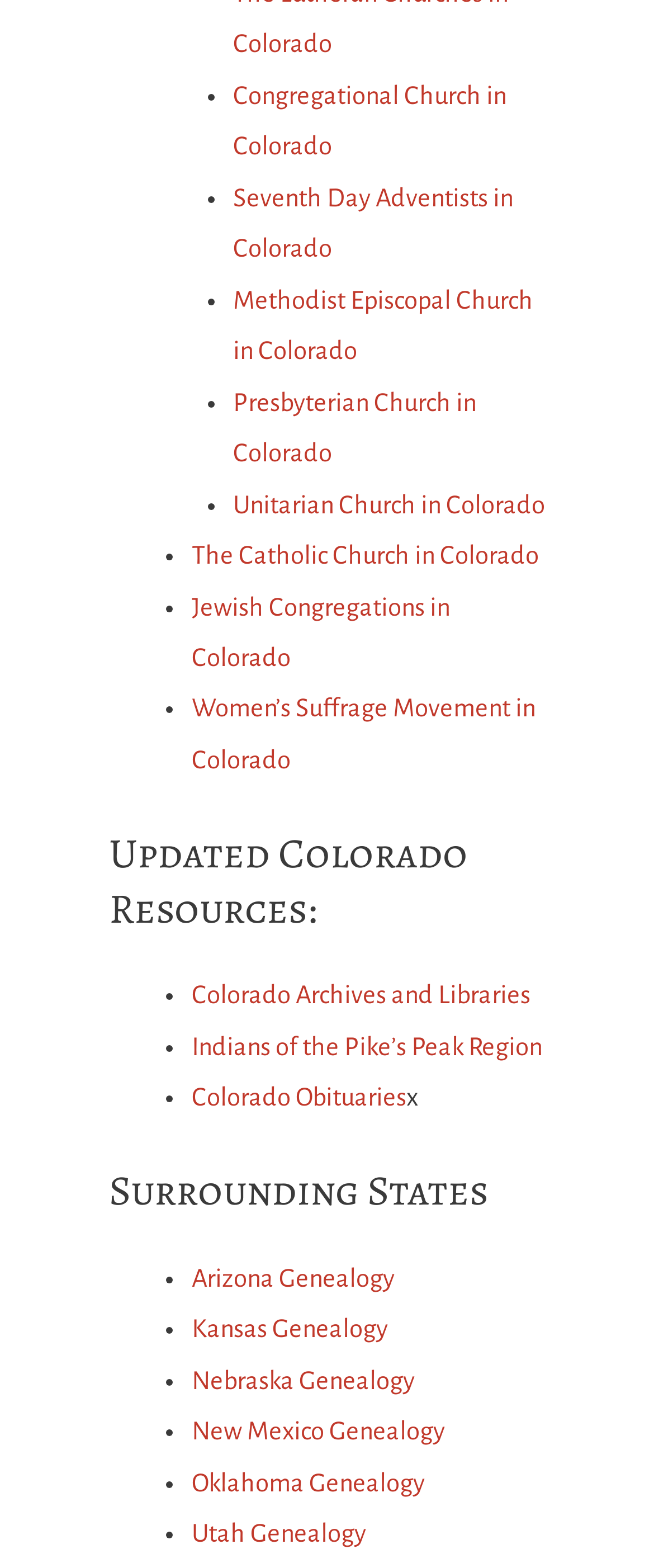Extract the bounding box coordinates for the UI element described as: "go to homepage".

None